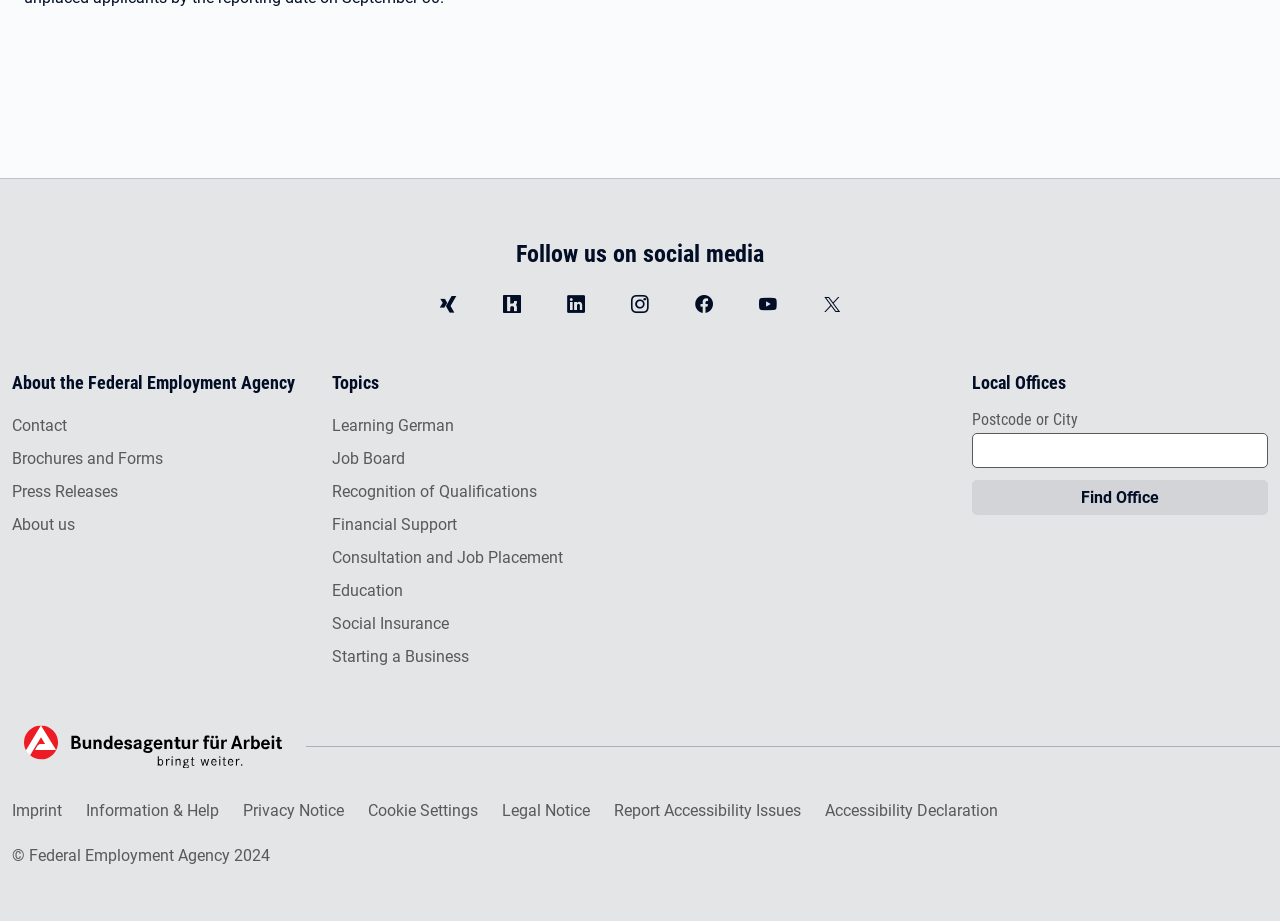Reply to the question with a single word or phrase:
What social media platforms does the agency have?

Facebook, Instagram, LinkedIn, Xing, YouTube